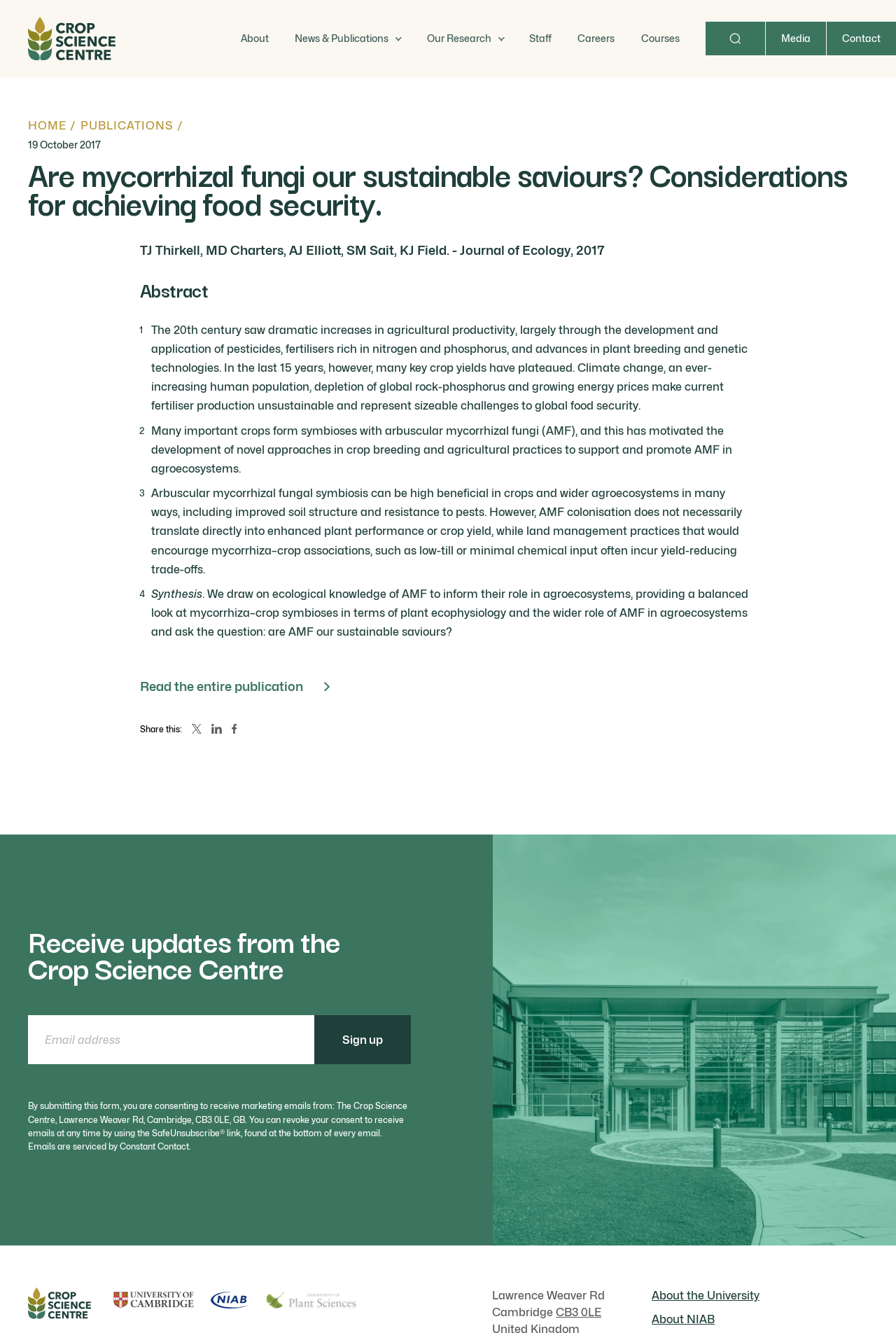Given the element description, predict the bounding box coordinates in the format (top-left x, top-left y, bottom-right x, bottom-right y), using floating point numbers between 0 and 1: Media

[0.855, 0.016, 0.922, 0.042]